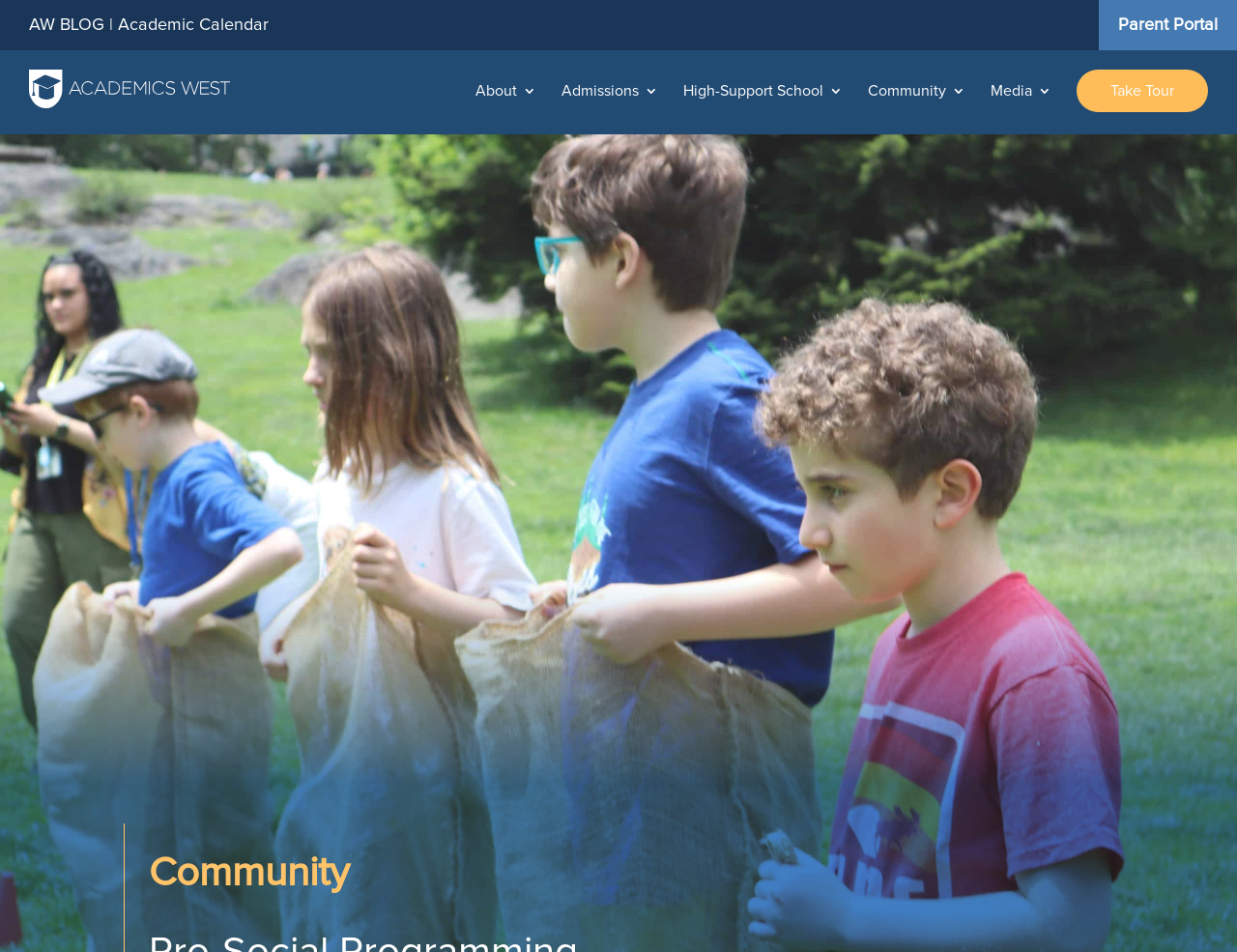Pinpoint the bounding box coordinates of the element you need to click to execute the following instruction: "take a tour". The bounding box should be represented by four float numbers between 0 and 1, in the format [left, top, right, bottom].

[0.87, 0.073, 0.977, 0.118]